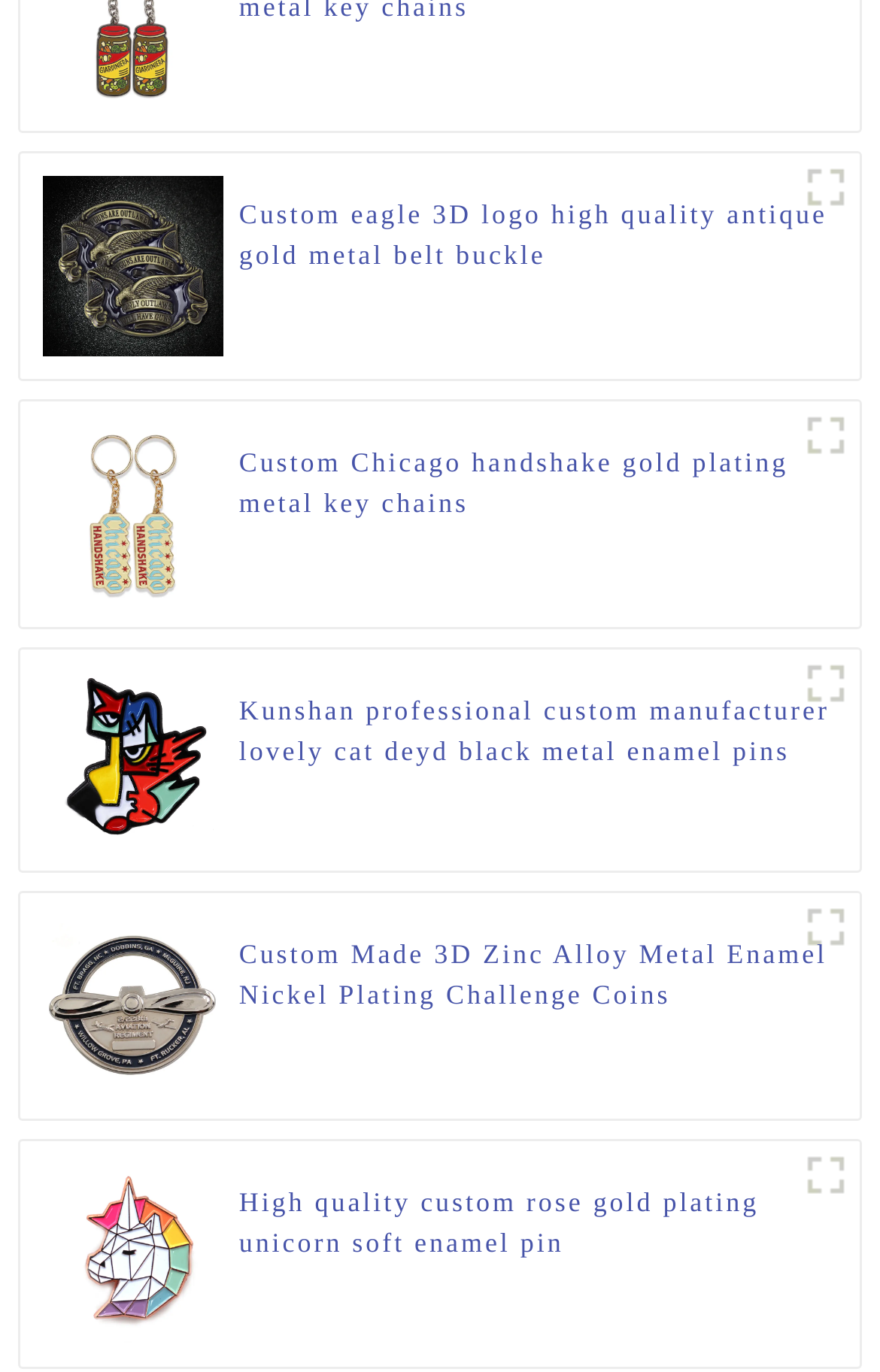Provide a one-word or short-phrase answer to the question:
What is the main product category on this webpage?

Custom products